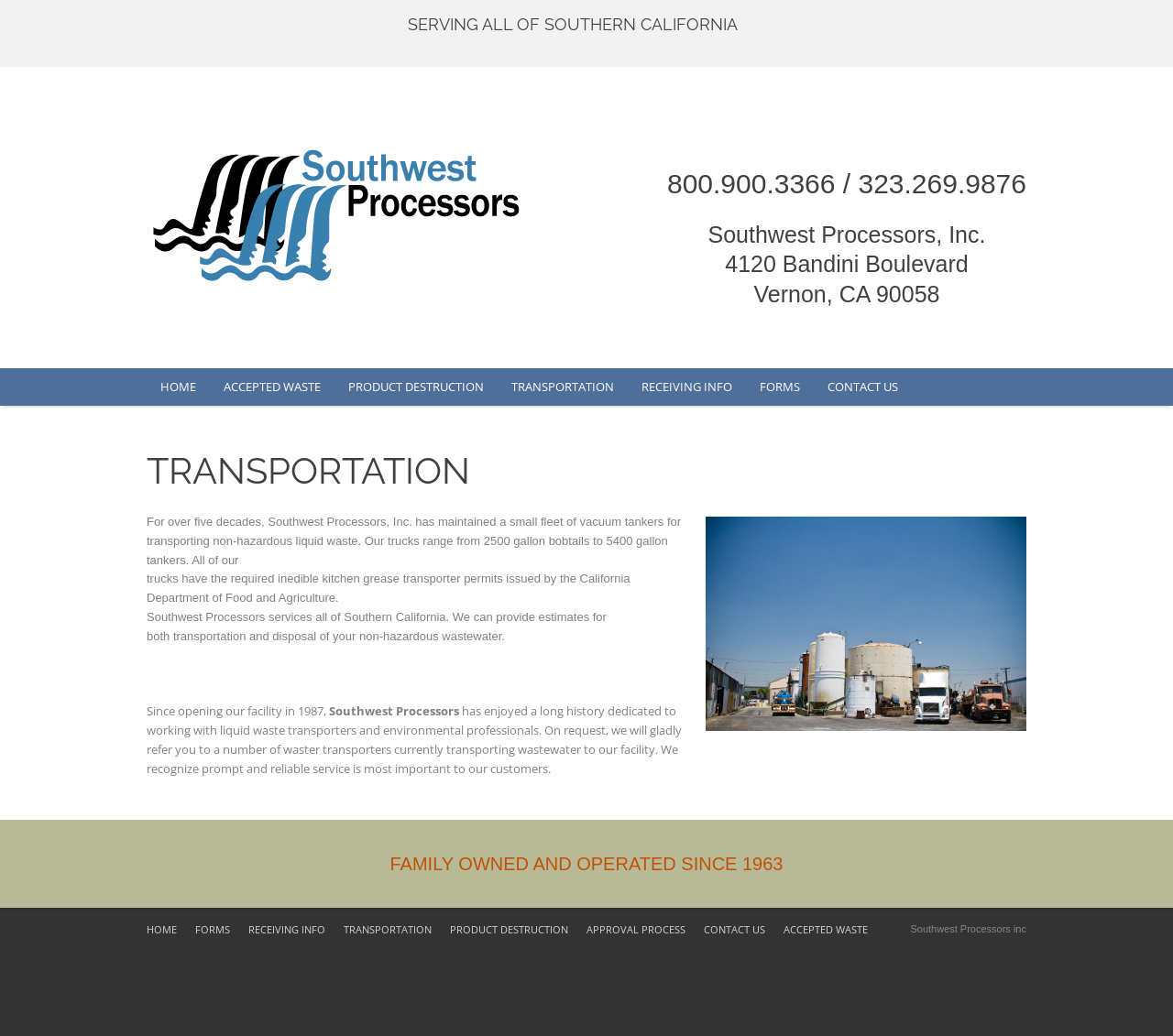Please answer the following question using a single word or phrase: 
What is the company's phone number?

800.900.3366 / 323.269.9876